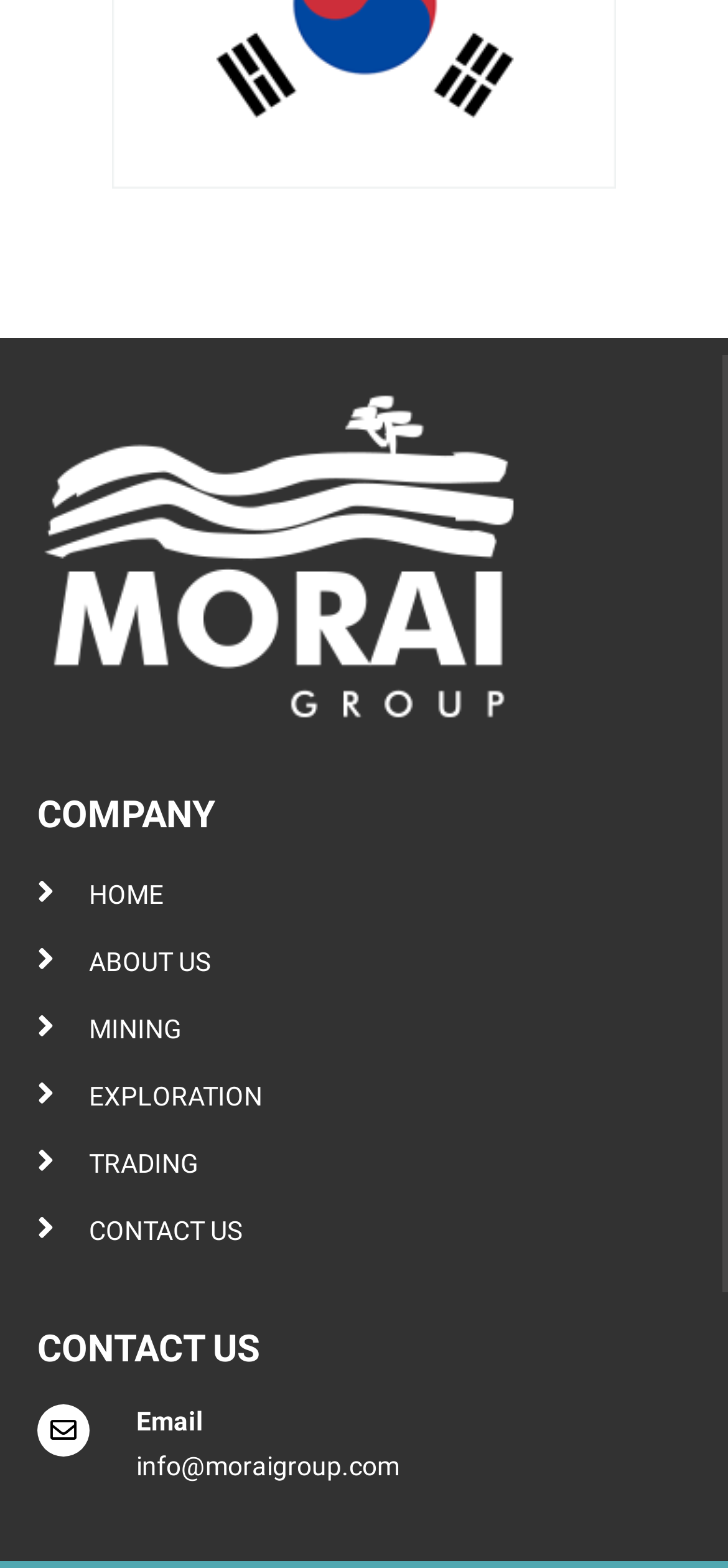What is the email address for contact?
Based on the visual content, answer with a single word or a brief phrase.

info@moraigroup.com